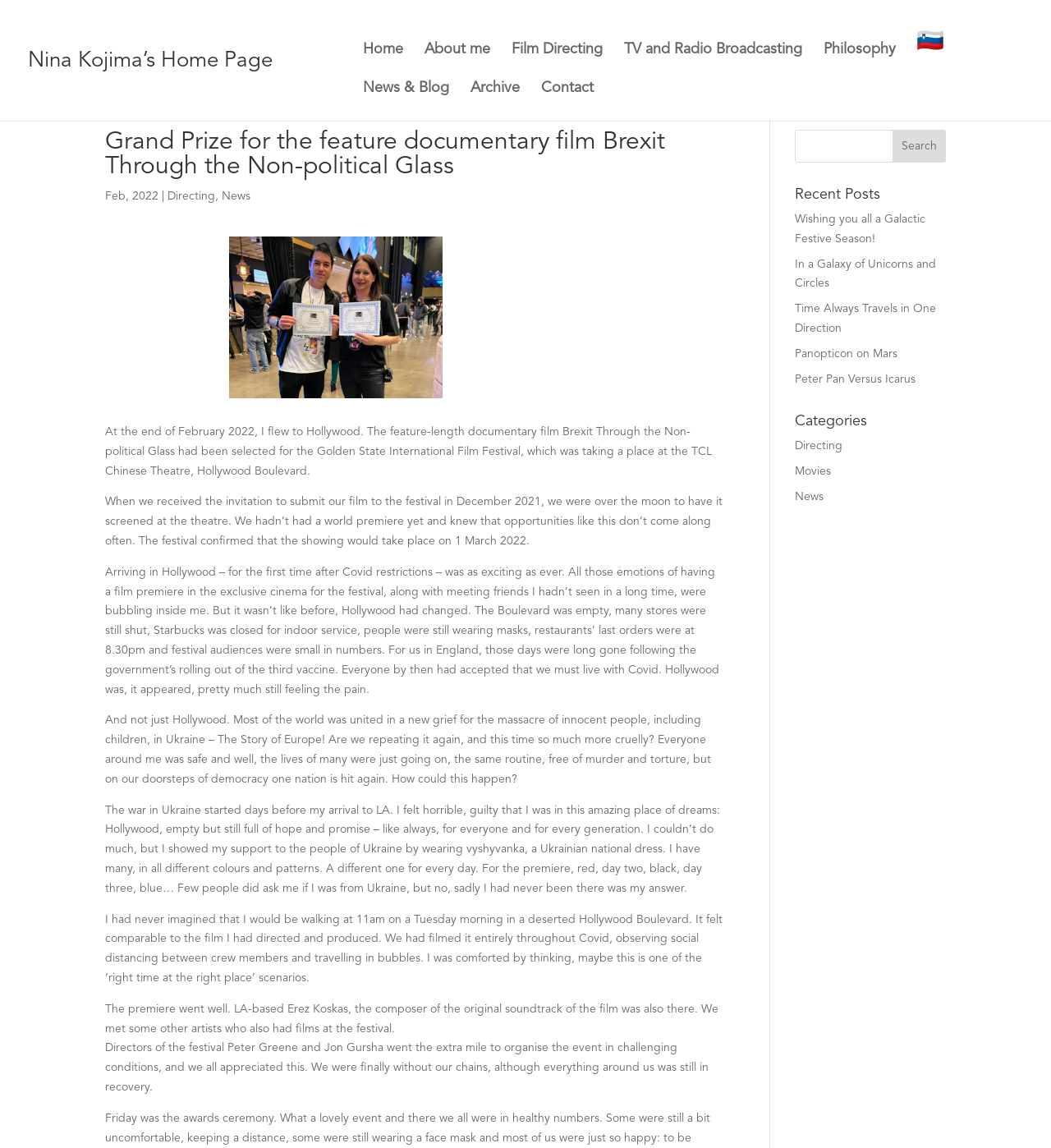Identify the bounding box for the UI element that is described as follows: "Film Directing".

[0.487, 0.038, 0.573, 0.072]